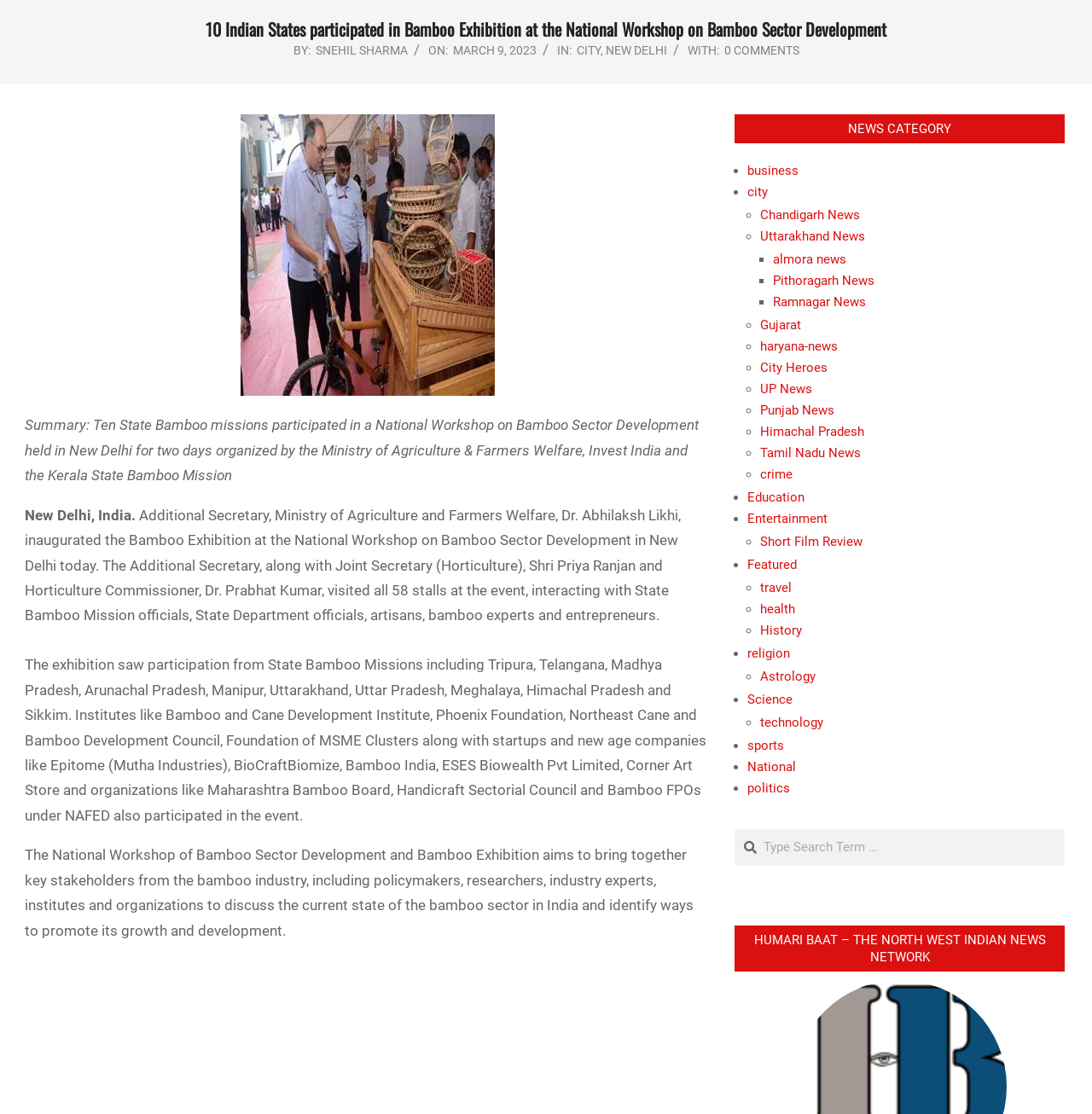Find the bounding box coordinates of the UI element according to this description: "Tamil Nadu News".

[0.696, 0.181, 0.789, 0.195]